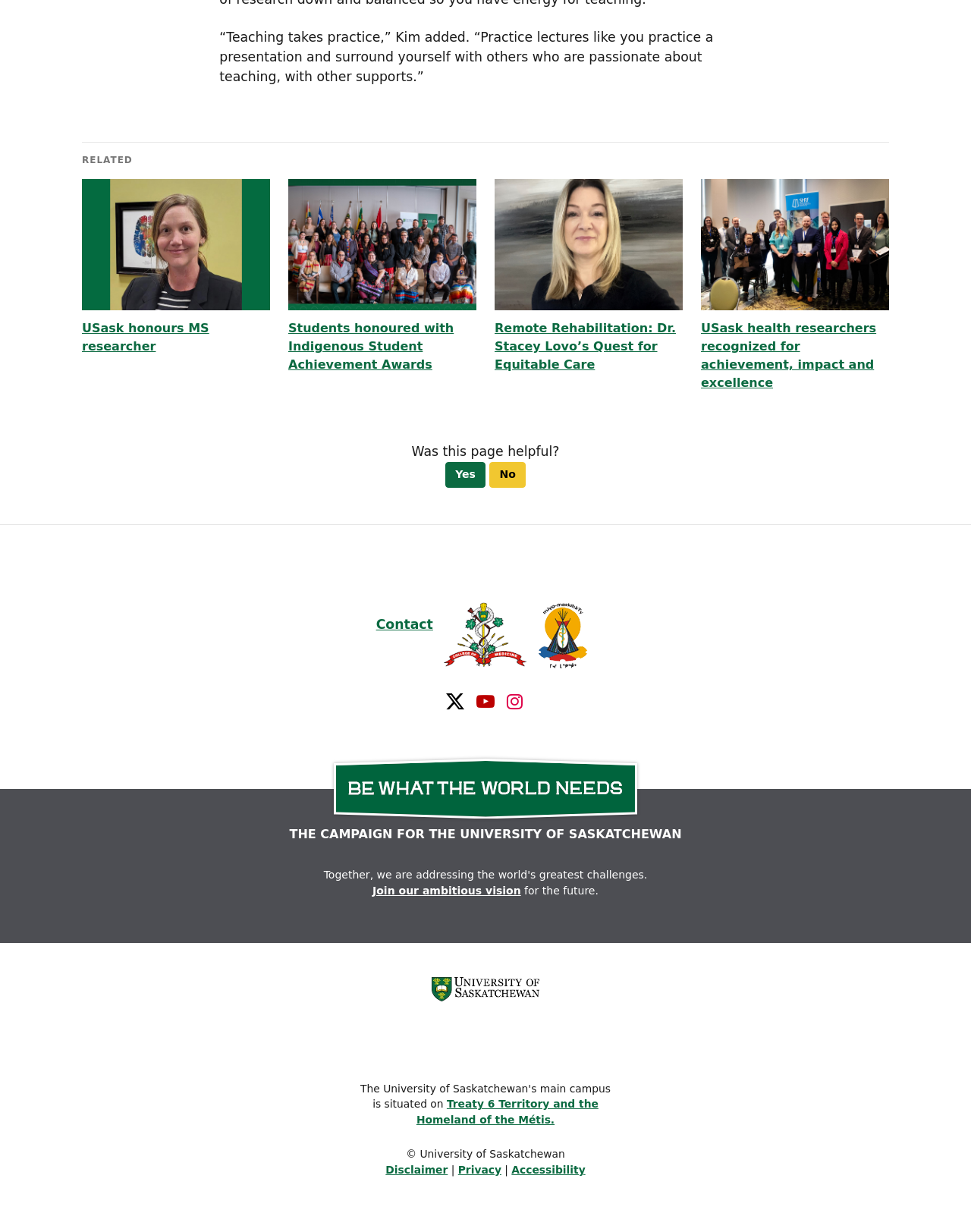Specify the bounding box coordinates for the region that must be clicked to perform the given instruction: "Read more about 'USask honours MS researcher'".

[0.084, 0.261, 0.215, 0.287]